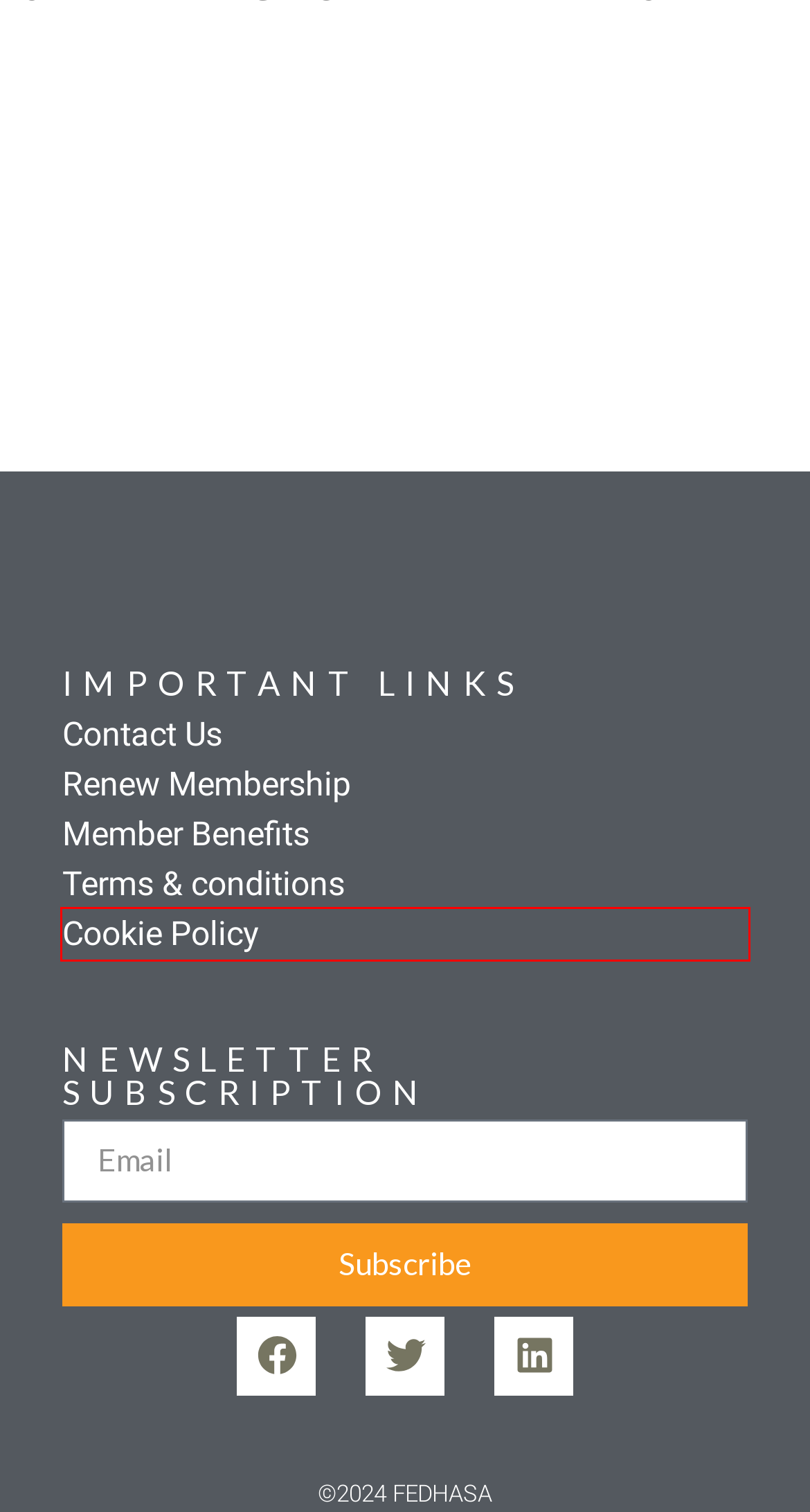You have a screenshot of a webpage with a red rectangle bounding box around an element. Identify the best matching webpage description for the new page that appears after clicking the element in the bounding box. The descriptions are:
A. Member Benefits - FEDHASA
B. Important Updates to the Gauteng Liquor Act 2003 - FEDHASA
C. Unlocking Revenue Potential: Dynamic Pricing Strategies for South African Hotels - FEDHASA
D. INTEGRATED LABOUR SOLUTIONS - FEDHASA
E. ILTM Africa | Specialist Luxury Travel Expo
F. StatsSA International Tourism reports for April 2024 - FEDHASA
G. HOME - FEDHASA
H. Southern & East African Tourism Update

G